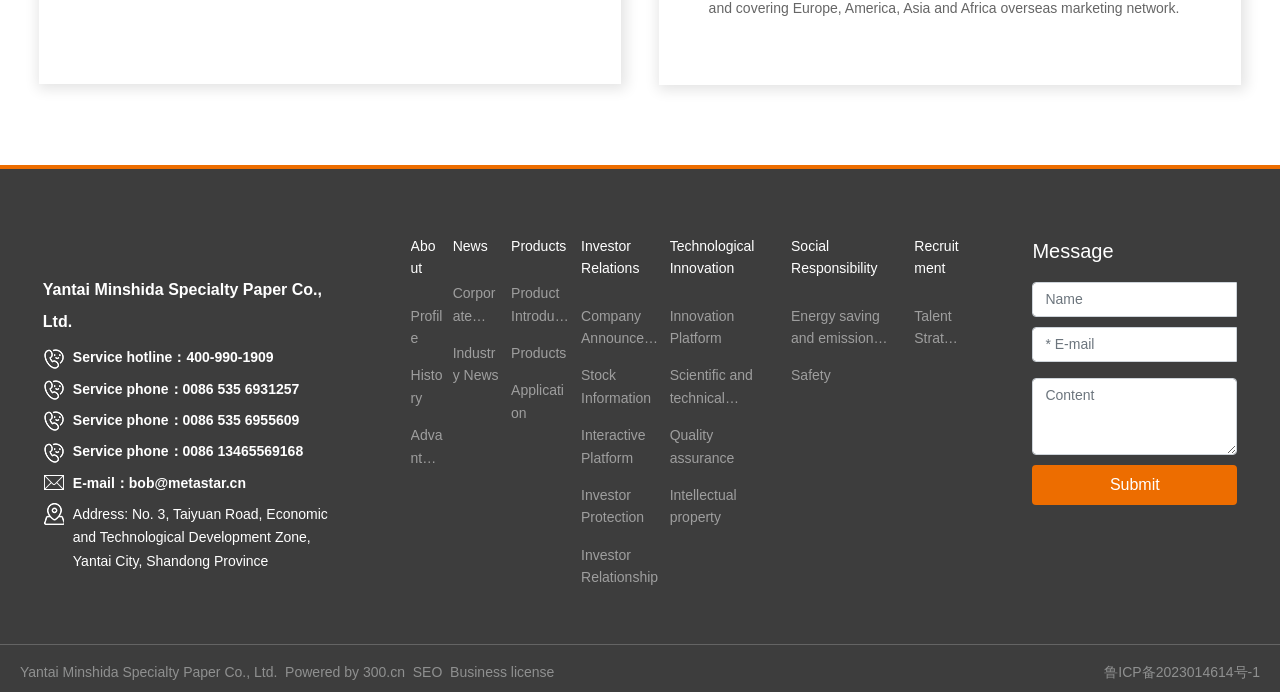What is the purpose of the textbox at the bottom?
Could you answer the question in a detailed manner, providing as much information as possible?

I inferred the purpose of the textbox by looking at the surrounding elements, including the static text that says 'Message' and the submit button. It appears to be a form for sending a message to the company.